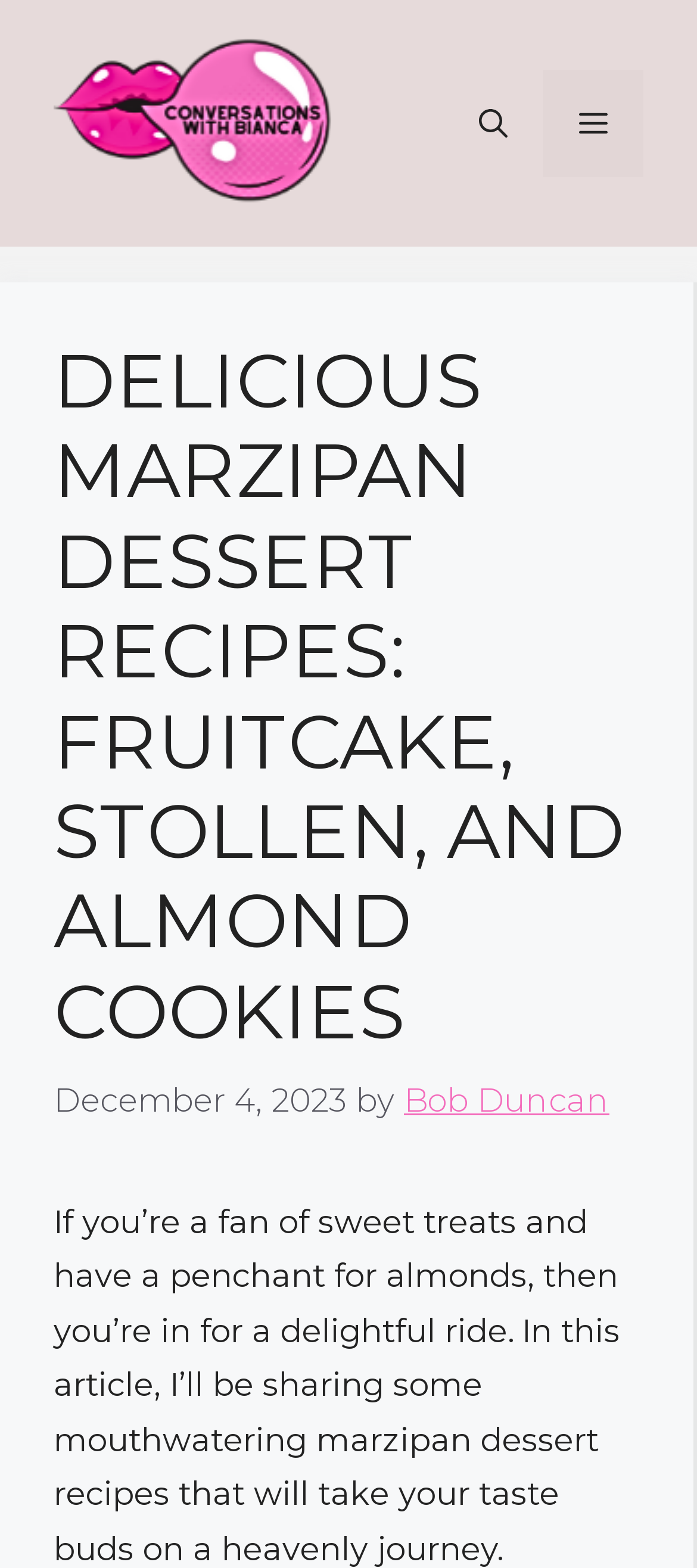Based on the element description: "Bob Duncan", identify the bounding box coordinates for this UI element. The coordinates must be four float numbers between 0 and 1, listed as [left, top, right, bottom].

[0.579, 0.69, 0.874, 0.715]